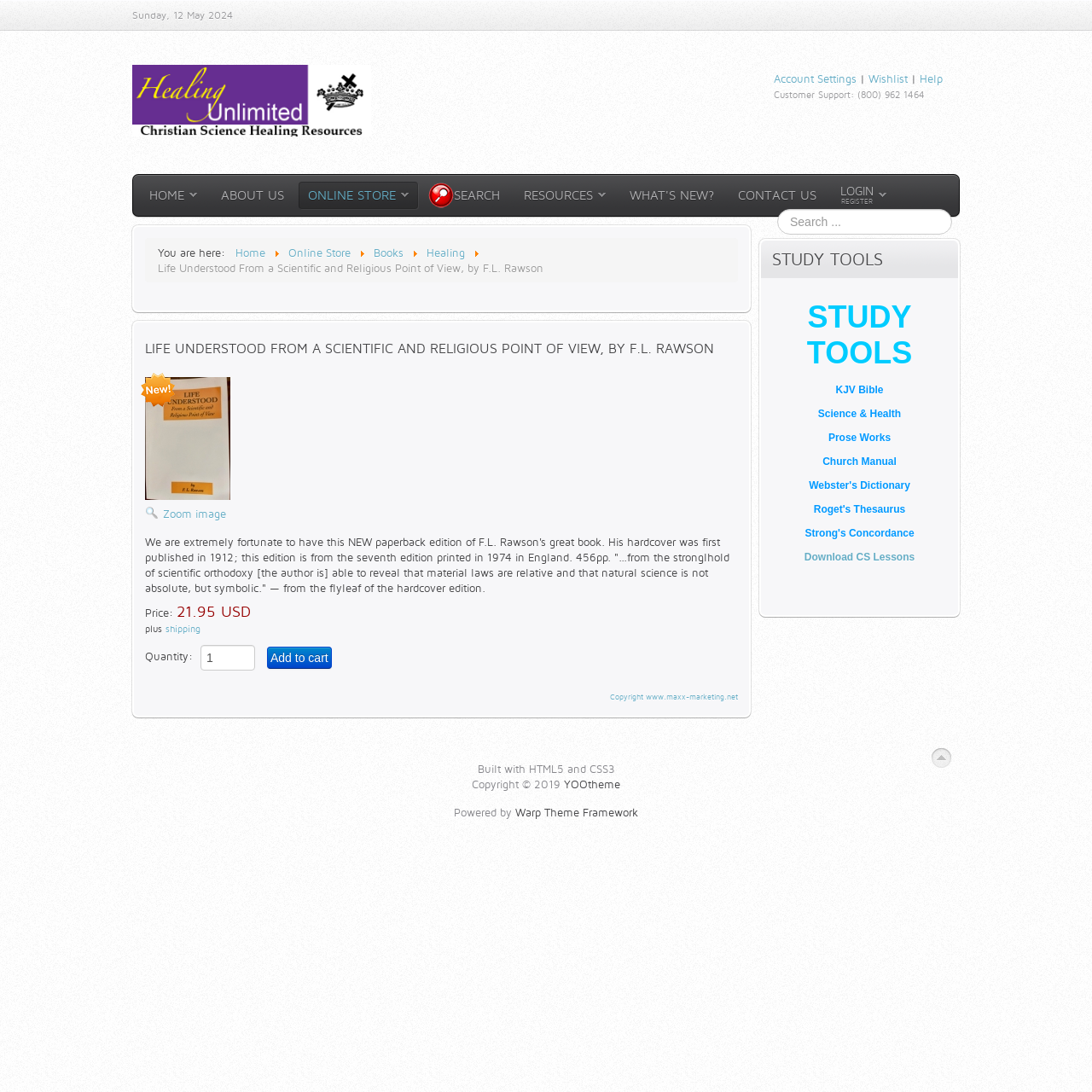Identify the bounding box coordinates of the element to click to follow this instruction: 'Check the copyright information'. Ensure the coordinates are four float values between 0 and 1, provided as [left, top, right, bottom].

[0.559, 0.634, 0.676, 0.642]